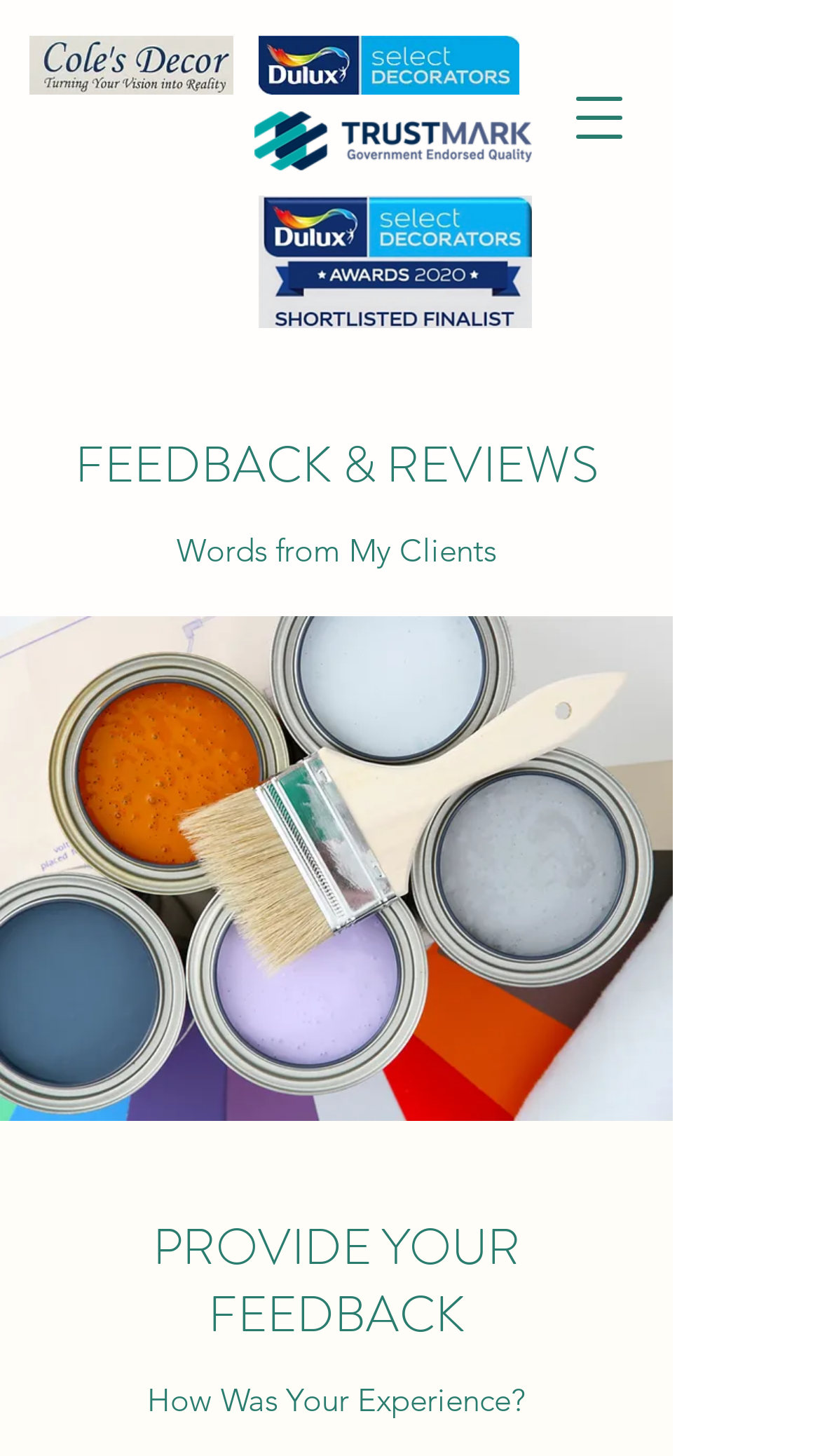What is the question being asked in the 'PROVIDE YOUR FEEDBACK' section?
Look at the image and respond with a one-word or short-phrase answer.

How Was Your Experience?